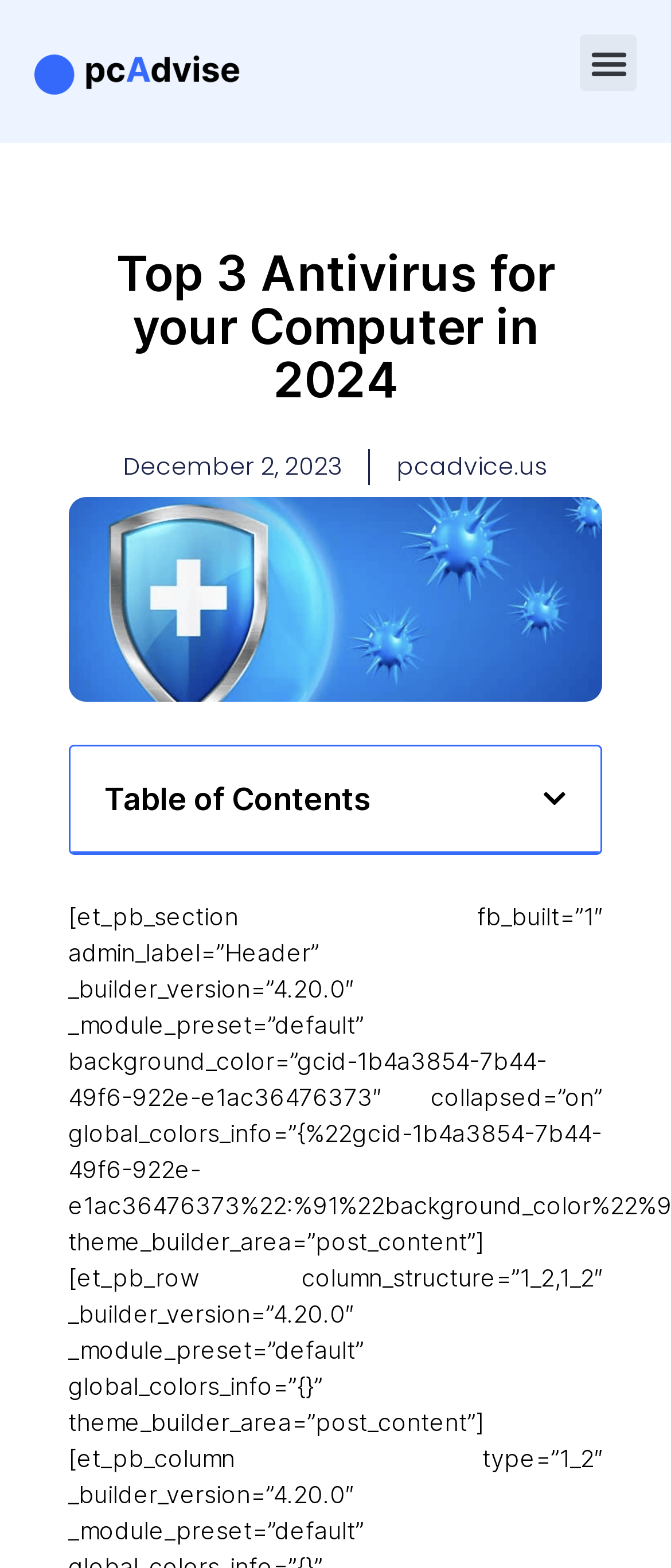Find the bounding box coordinates for the UI element that matches this description: "Menu".

[0.864, 0.022, 0.949, 0.058]